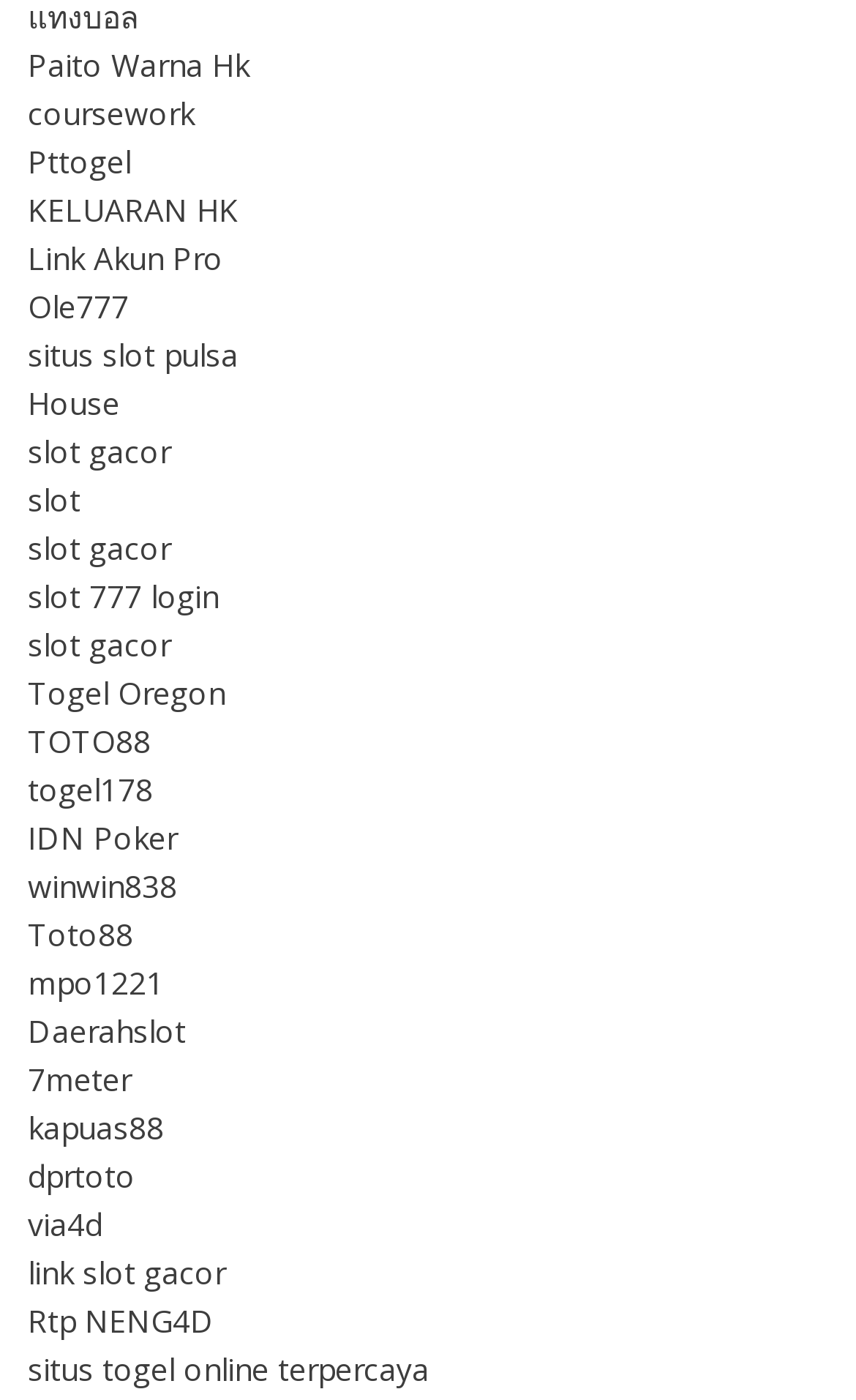How many links are related to 'slot' on the webpage?
Answer the question with a single word or phrase, referring to the image.

5